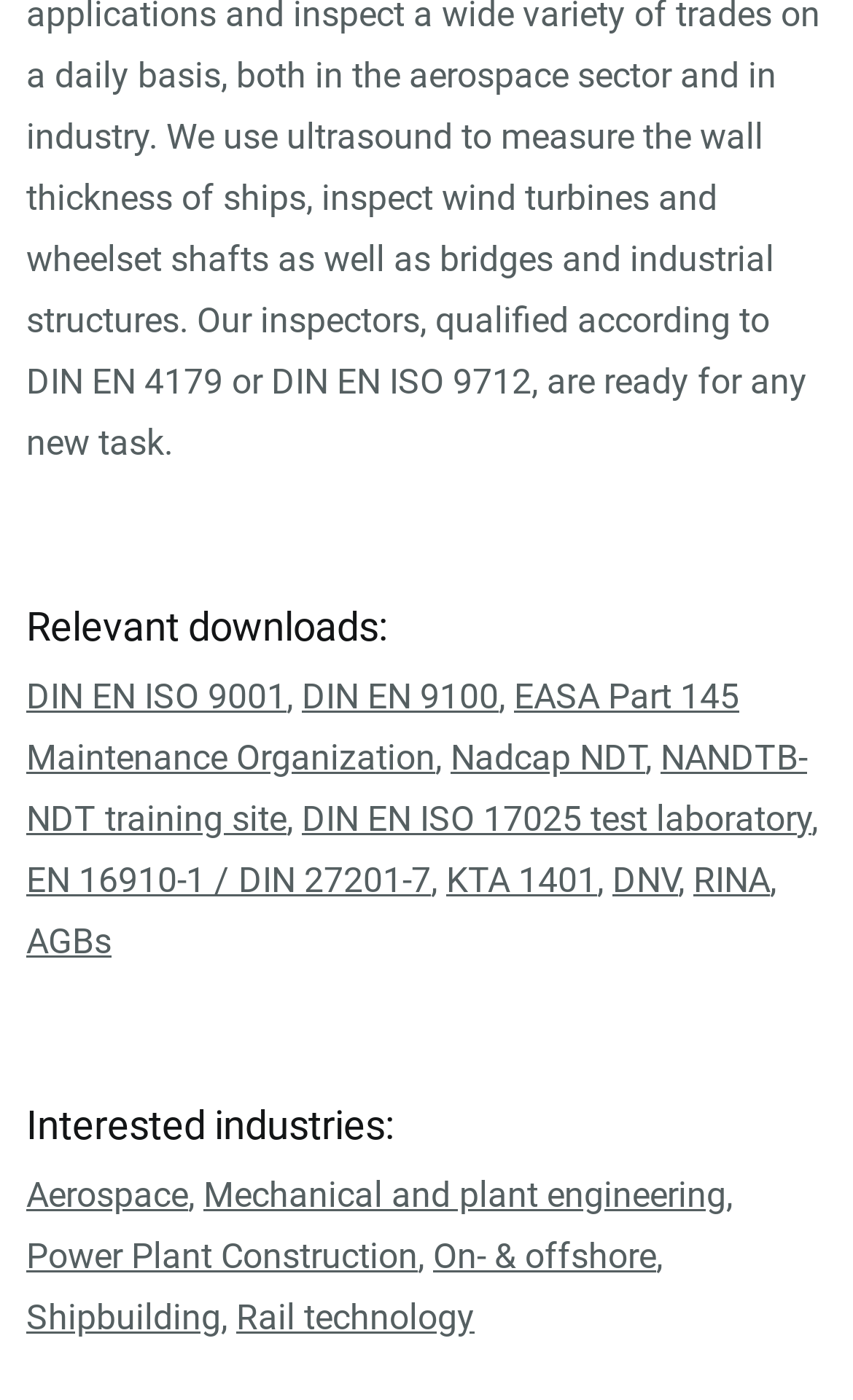Find the bounding box of the element with the following description: "DIN EN ISO 9001". The coordinates must be four float numbers between 0 and 1, formatted as [left, top, right, bottom].

[0.031, 0.482, 0.336, 0.512]